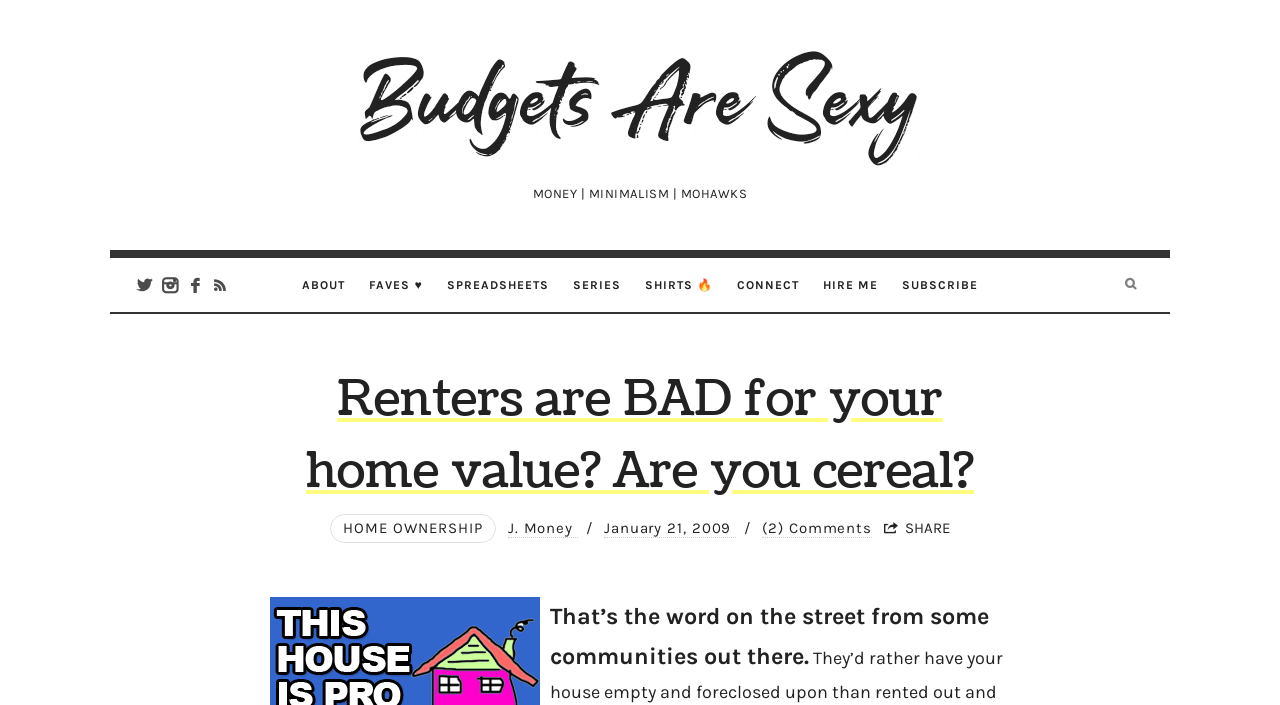Locate the bounding box coordinates of the clickable area to execute the instruction: "Check the 'HOME OWNERSHIP' link". Provide the coordinates as four float numbers between 0 and 1, represented as [left, top, right, bottom].

[0.258, 0.729, 0.387, 0.77]